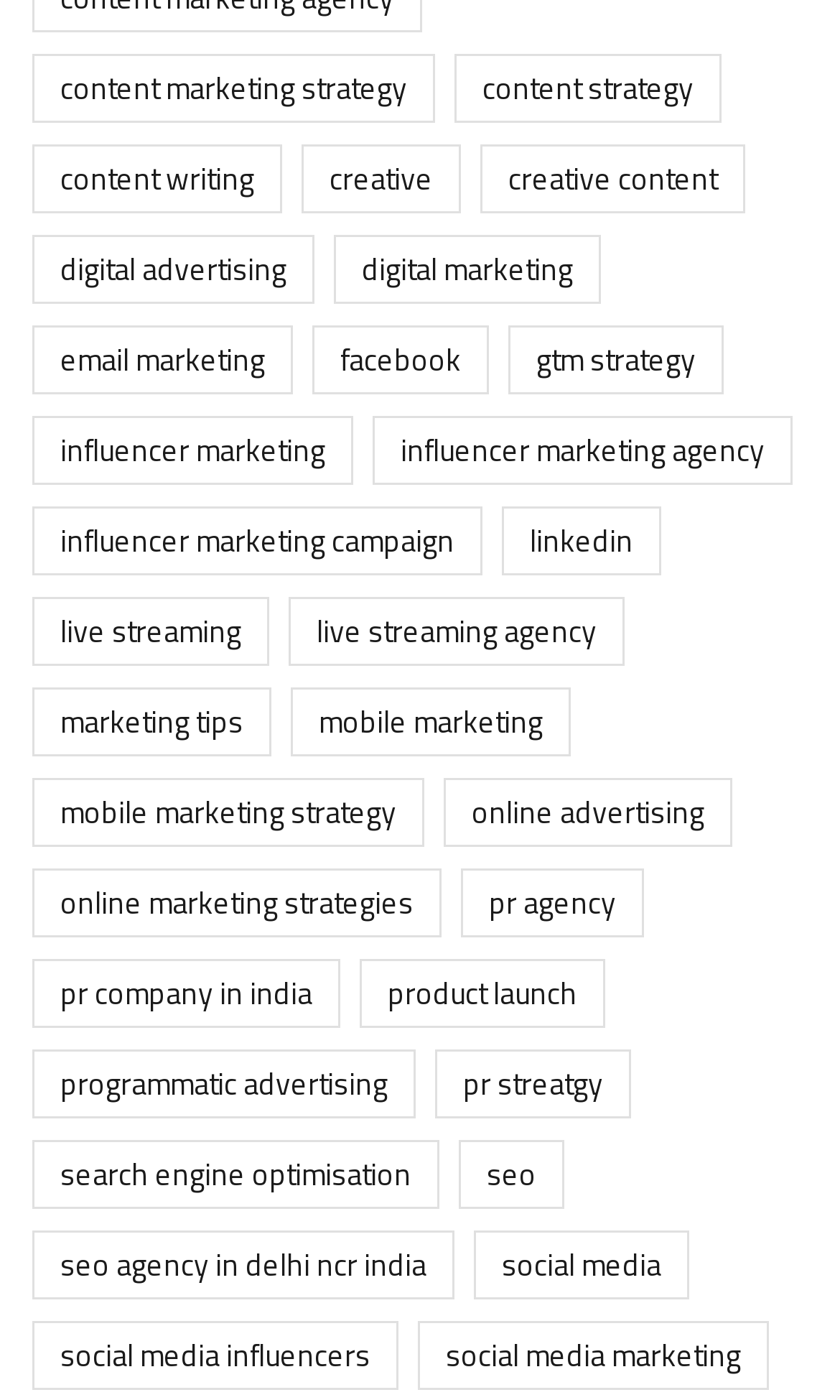Determine the bounding box coordinates for the region that must be clicked to execute the following instruction: "Click on .NET".

None